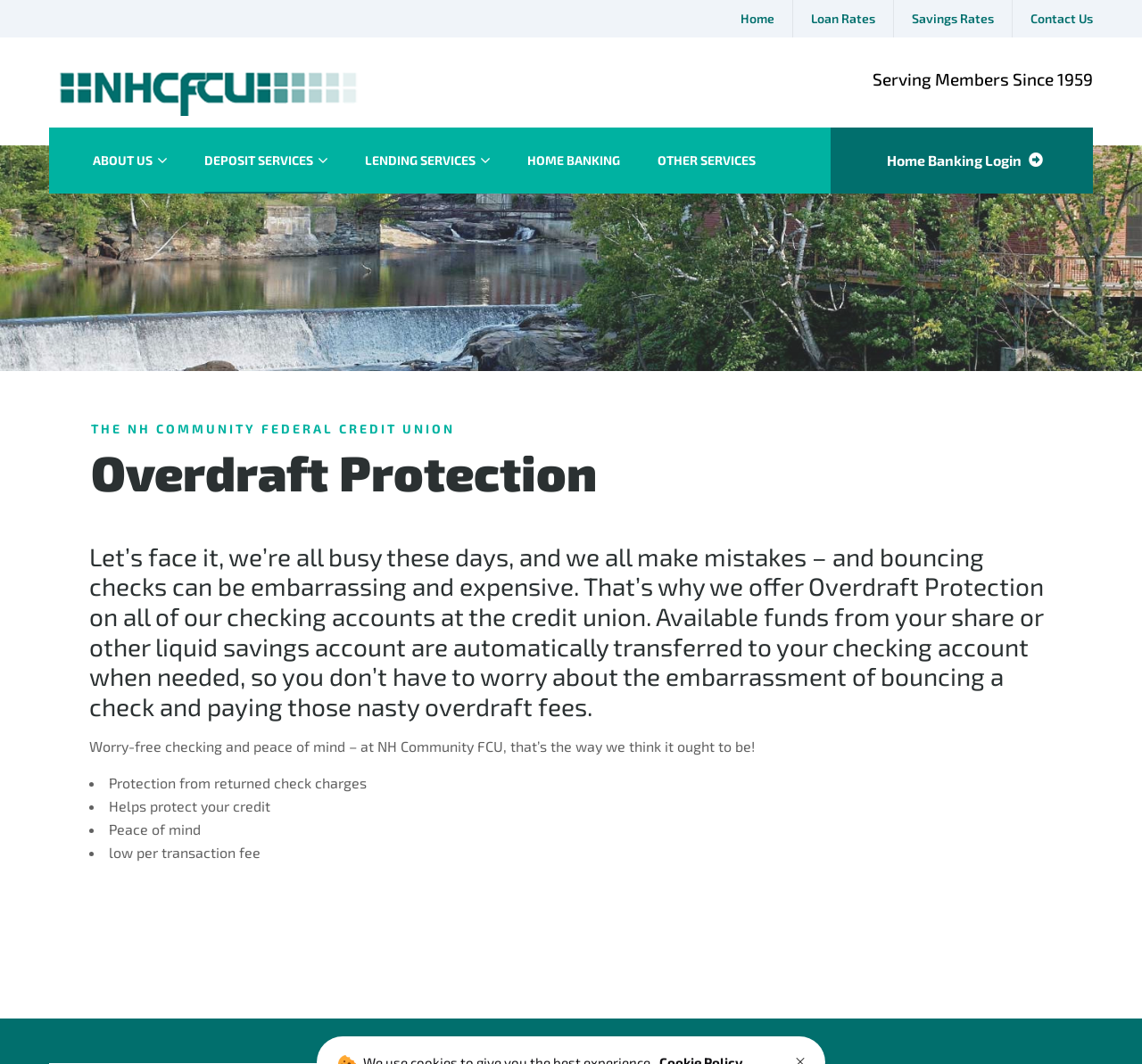Provide a brief response using a word or short phrase to this question:
How many navigation links are at the top of the webpage?

4